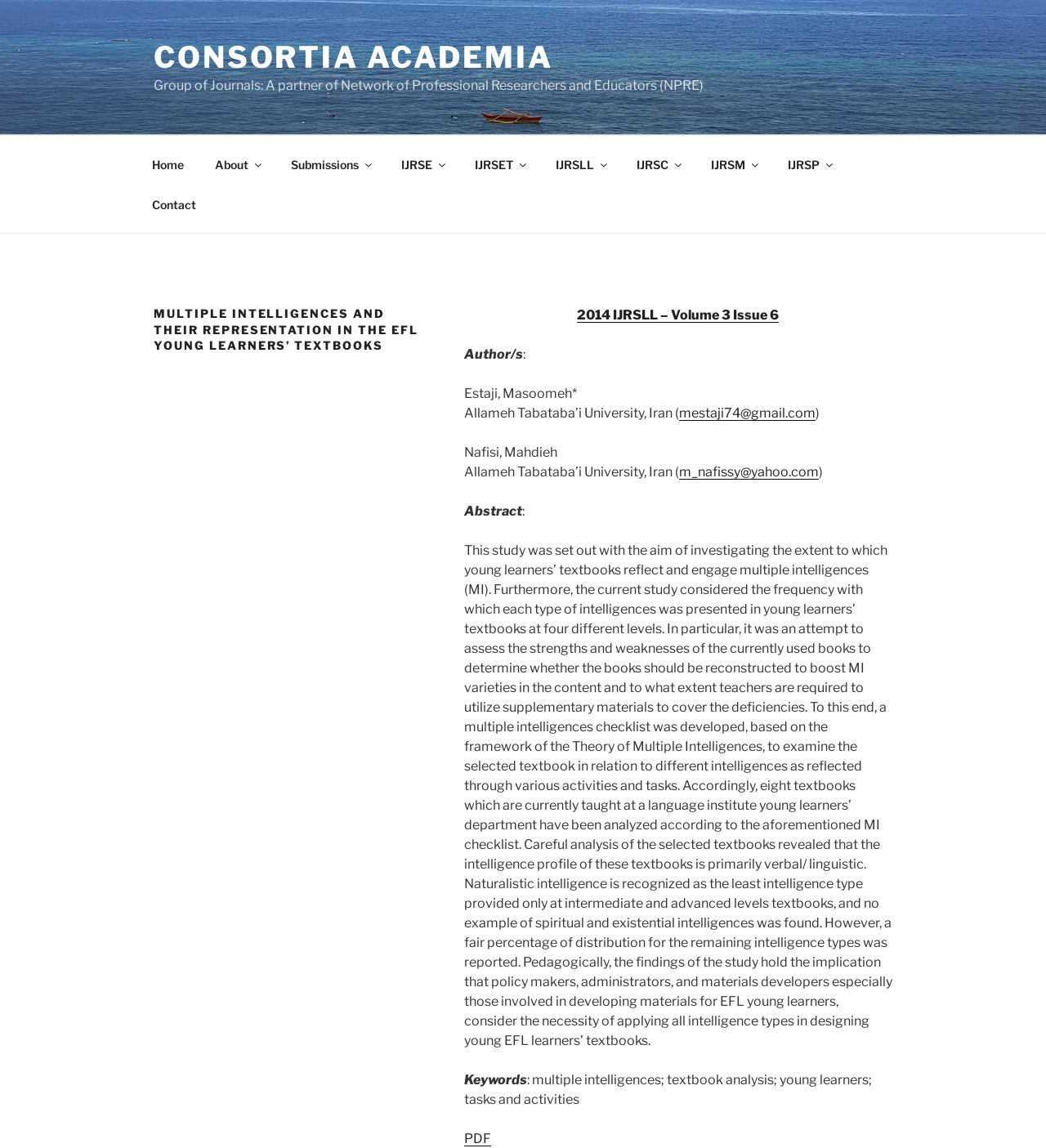Locate the bounding box coordinates of the clickable element to fulfill the following instruction: "Click CONSORTIA ACADEMIA". Provide the coordinates as four float numbers between 0 and 1 in the format [left, top, right, bottom].

[0.147, 0.034, 0.529, 0.065]